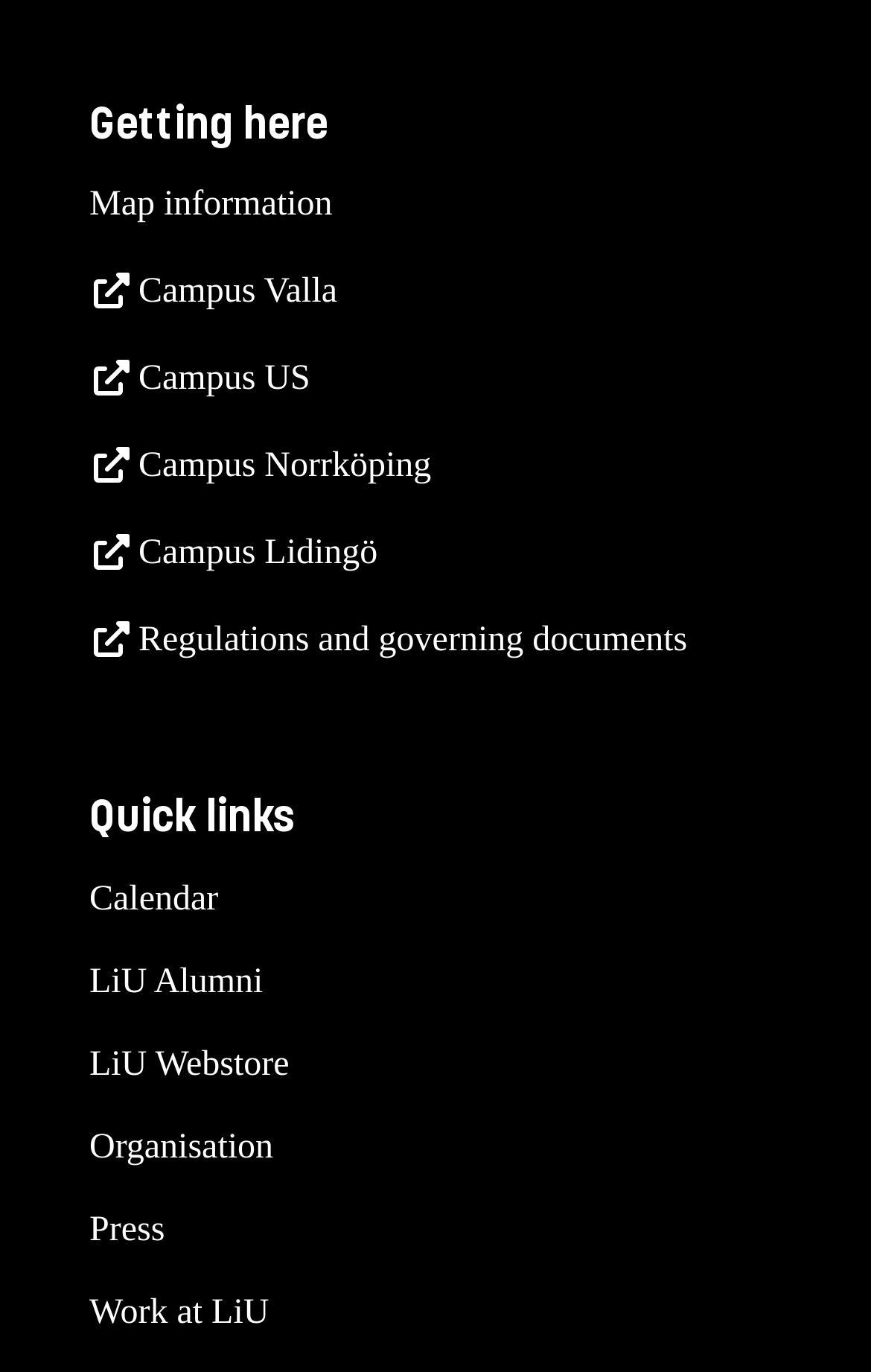Locate the bounding box coordinates of the UI element described by: "Work at LiU". Provide the coordinates as four float numbers between 0 and 1, formatted as [left, top, right, bottom].

[0.103, 0.943, 0.309, 0.97]